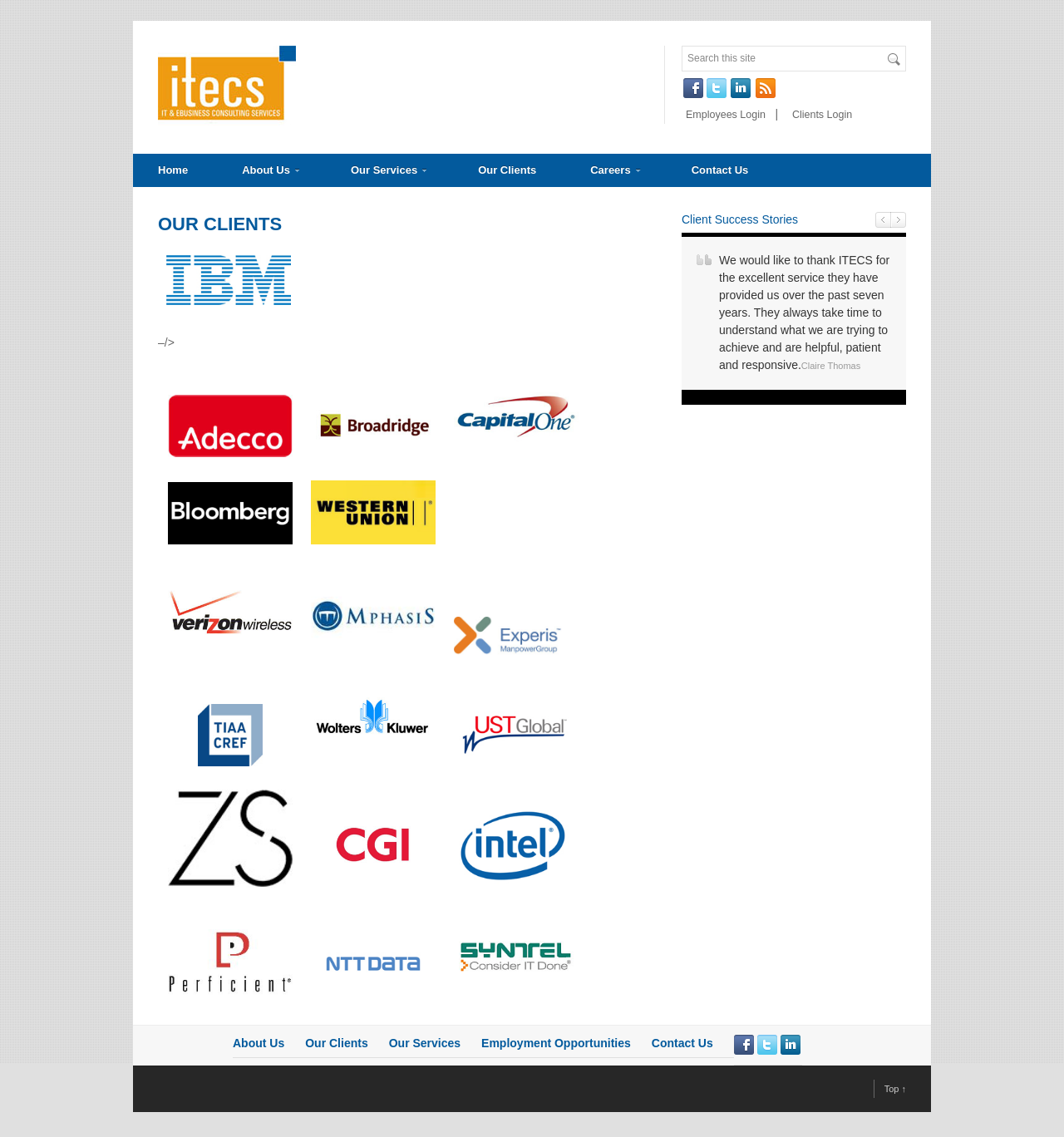Kindly provide the bounding box coordinates of the section you need to click on to fulfill the given instruction: "Search this site".

[0.641, 0.041, 0.829, 0.059]